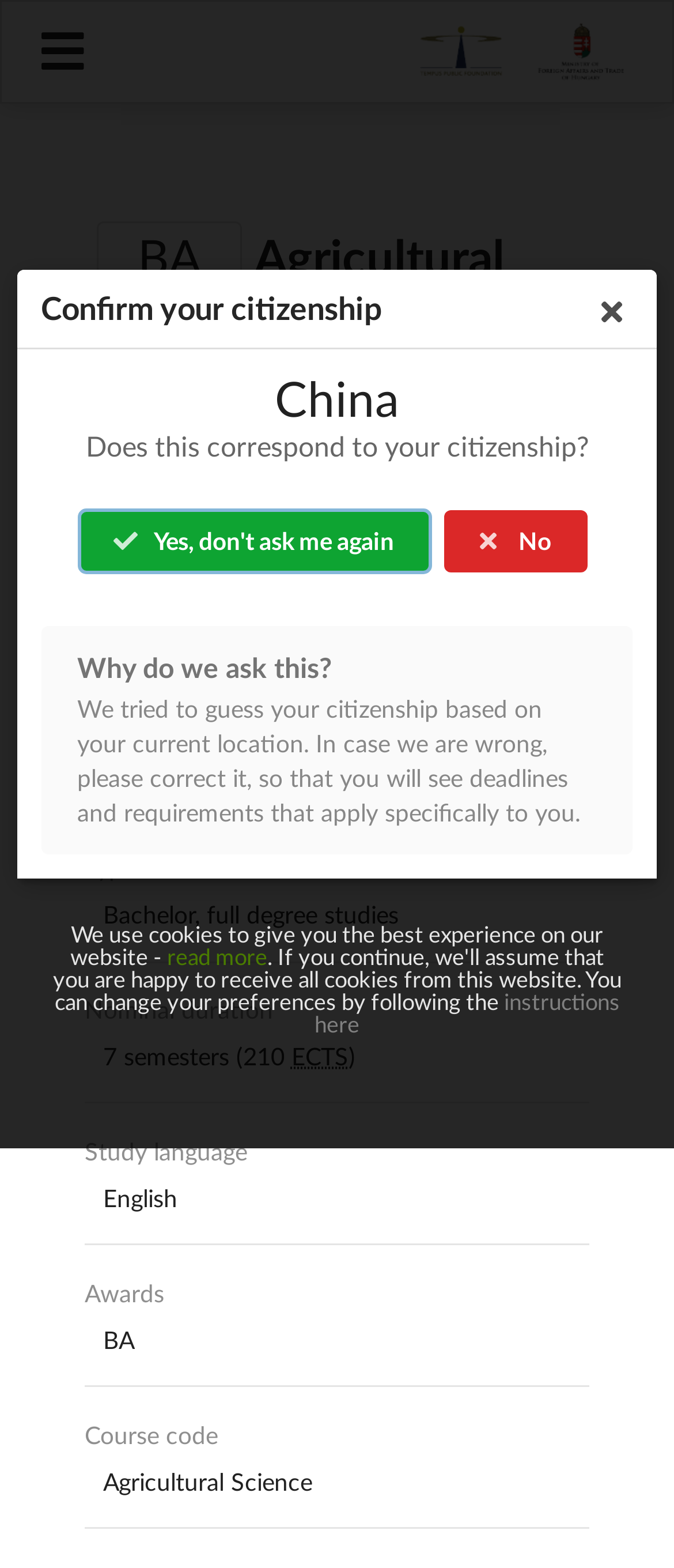Look at the image and write a detailed answer to the question: 
What is the name of the university?

I found the answer by looking at the link 'University of Debrecen' which is located below the heading 'BA Agricultural Engineering'.